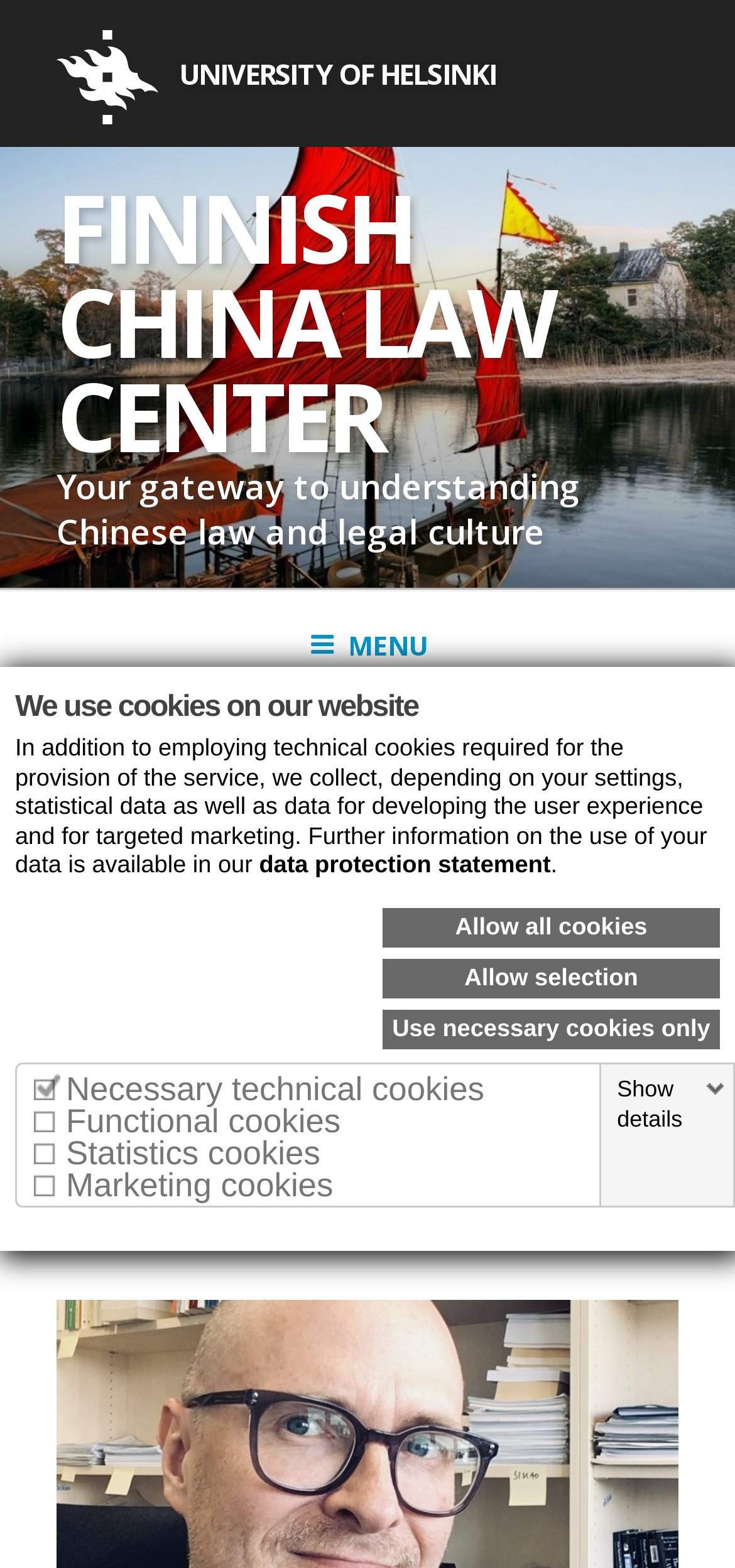Identify the bounding box for the UI element described as: "Show details". The coordinates should be four float numbers between 0 and 1, i.e., [left, top, right, bottom].

[0.829, 0.685, 0.997, 0.723]